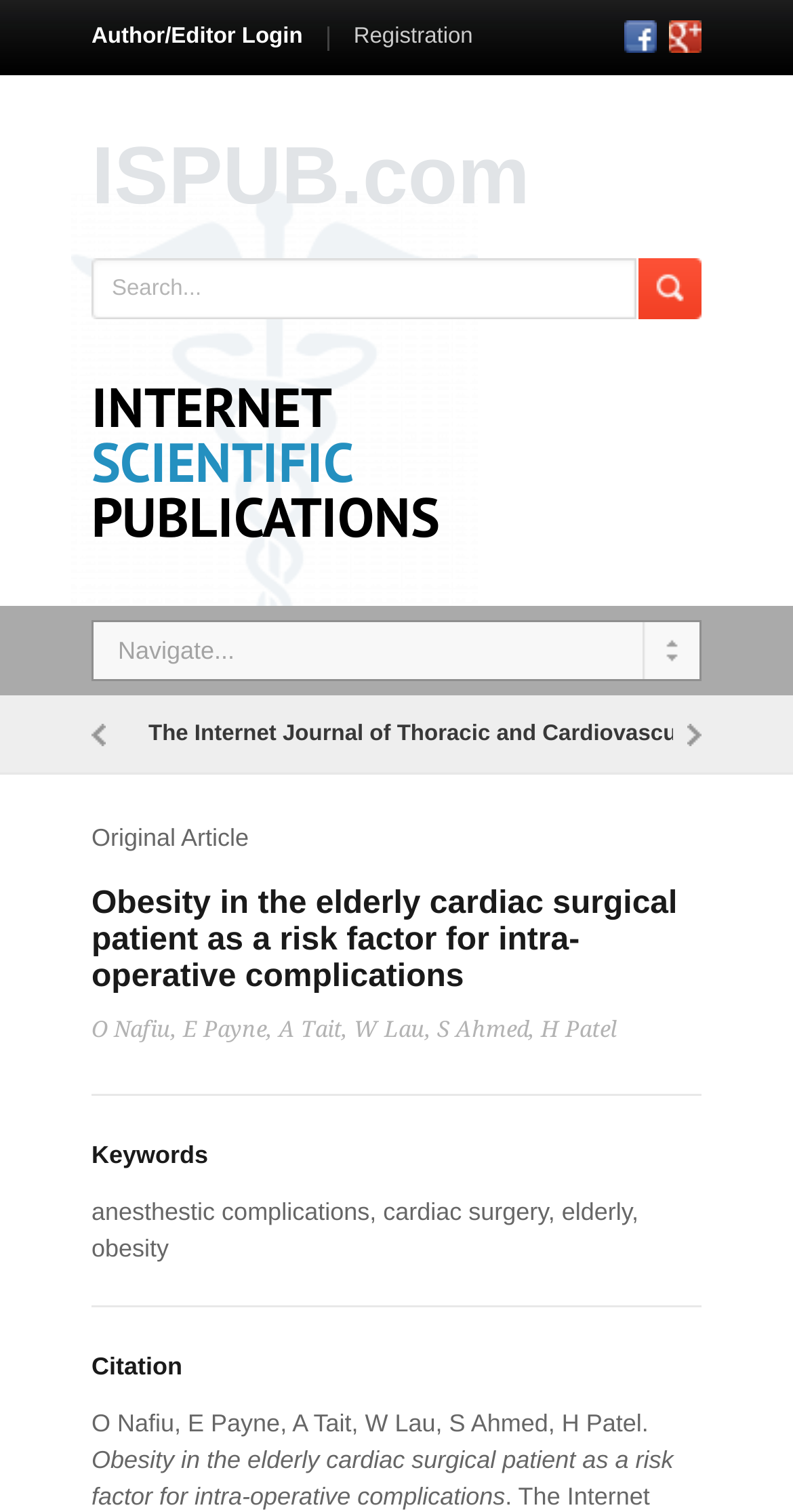Please identify the bounding box coordinates of the area I need to click to accomplish the following instruction: "view original article".

[0.115, 0.586, 0.854, 0.658]